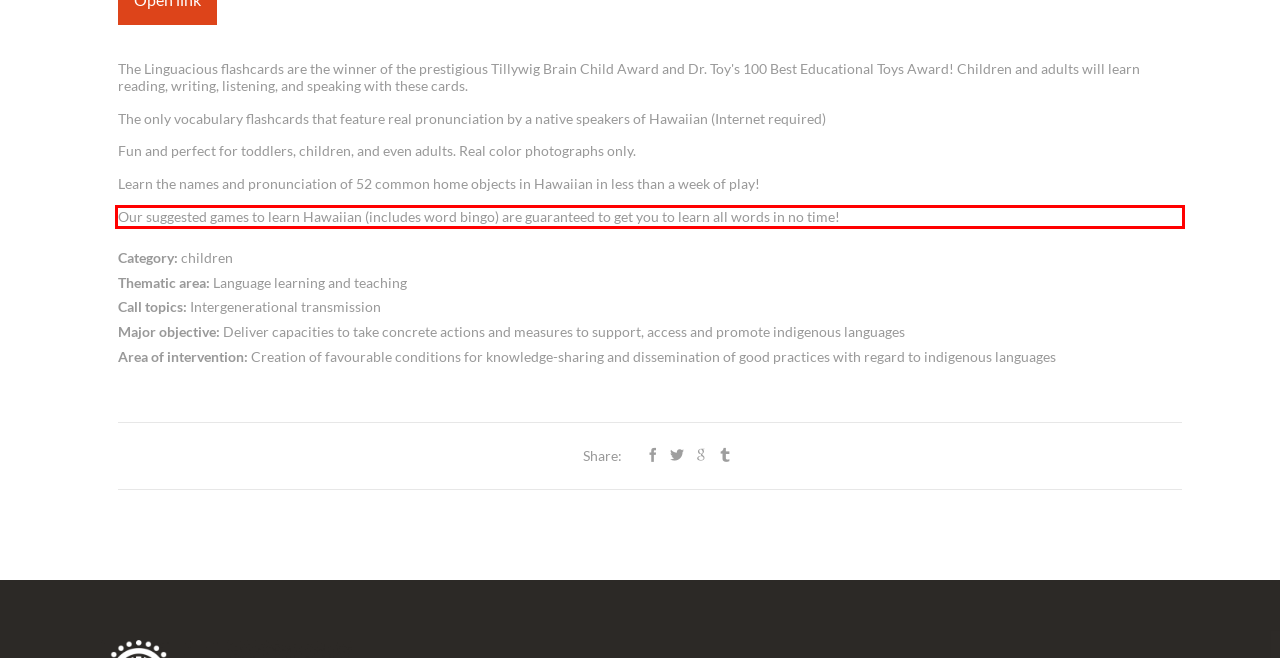You have a screenshot of a webpage where a UI element is enclosed in a red rectangle. Perform OCR to capture the text inside this red rectangle.

Our suggested games to learn Hawaiian (includes word bingo) are guaranteed to get you to learn all words in no time!